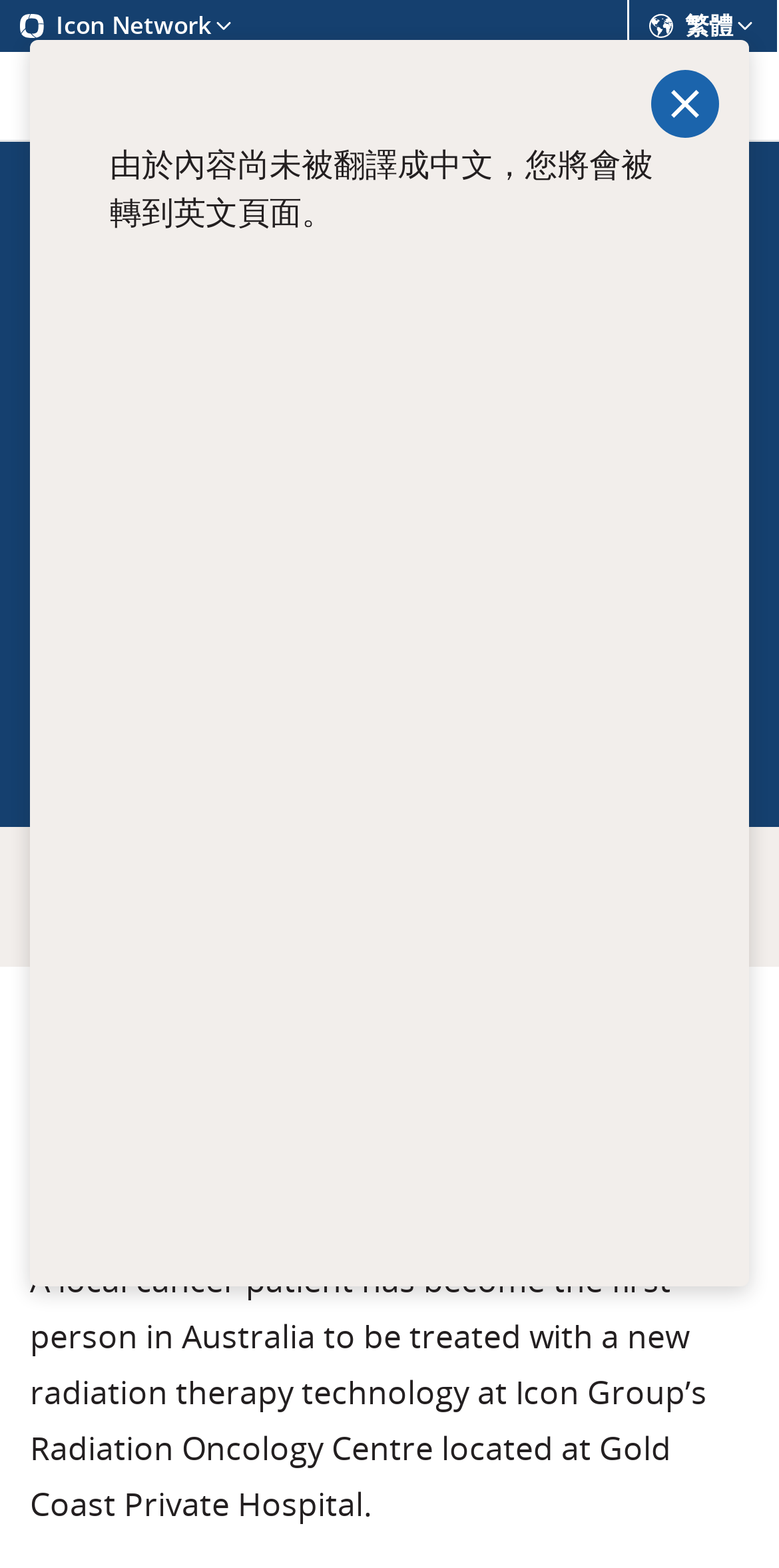Please specify the bounding box coordinates of the element that should be clicked to execute the given instruction: 'Click the search button'. Ensure the coordinates are four float numbers between 0 and 1, expressed as [left, top, right, bottom].

[0.567, 0.033, 0.764, 0.09]